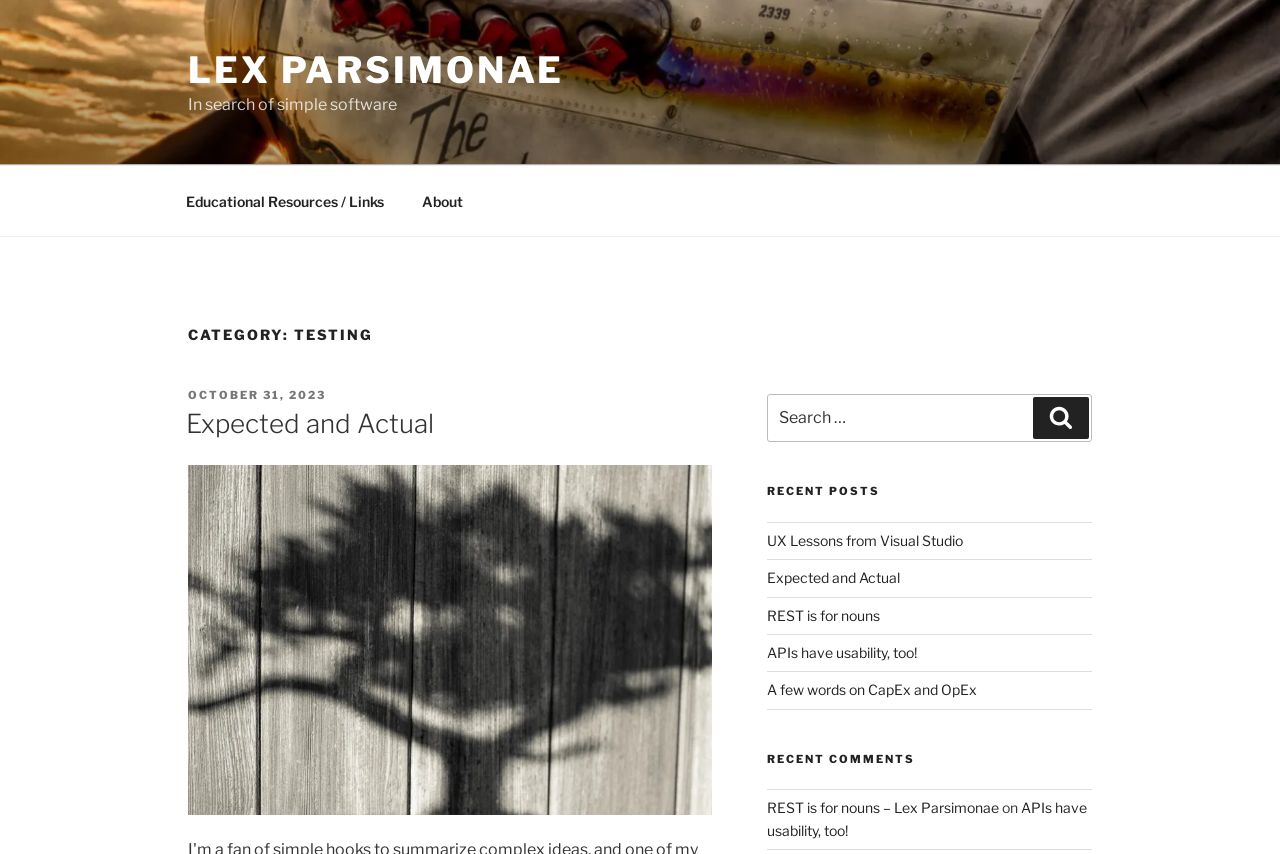Generate a thorough caption detailing the webpage content.

The webpage is titled "Testing – Lex Parsimonae" and has a tagline "In search of simple software". At the top, there is a prominent link to "LEX PARSIMONAE" and a navigation menu labeled "Top Menu" with two links: "Educational Resources / Links" and "About".

Below the navigation menu, there is a heading "CATEGORY: TESTING" that spans most of the width of the page. Under this heading, there is a section with a "POSTED ON" label and a link to a specific date, "OCTOBER 31, 2023". Next to this section, there is a heading "Expected and Actual" with a link to the same title.

On the right side of the page, there is a search bar with a label "Search for:" and a "Search" button. Below the search bar, there are three headings: "RECENT POSTS", "RECENT COMMENTS", and a list of links to recent posts and comments. The recent posts include titles such as "UX Lessons from Visual Studio", "Expected and Actual", and "A few words on CapEx and OpEx". The recent comments include links to specific comments on posts, along with the text "on" indicating the date of the comment.